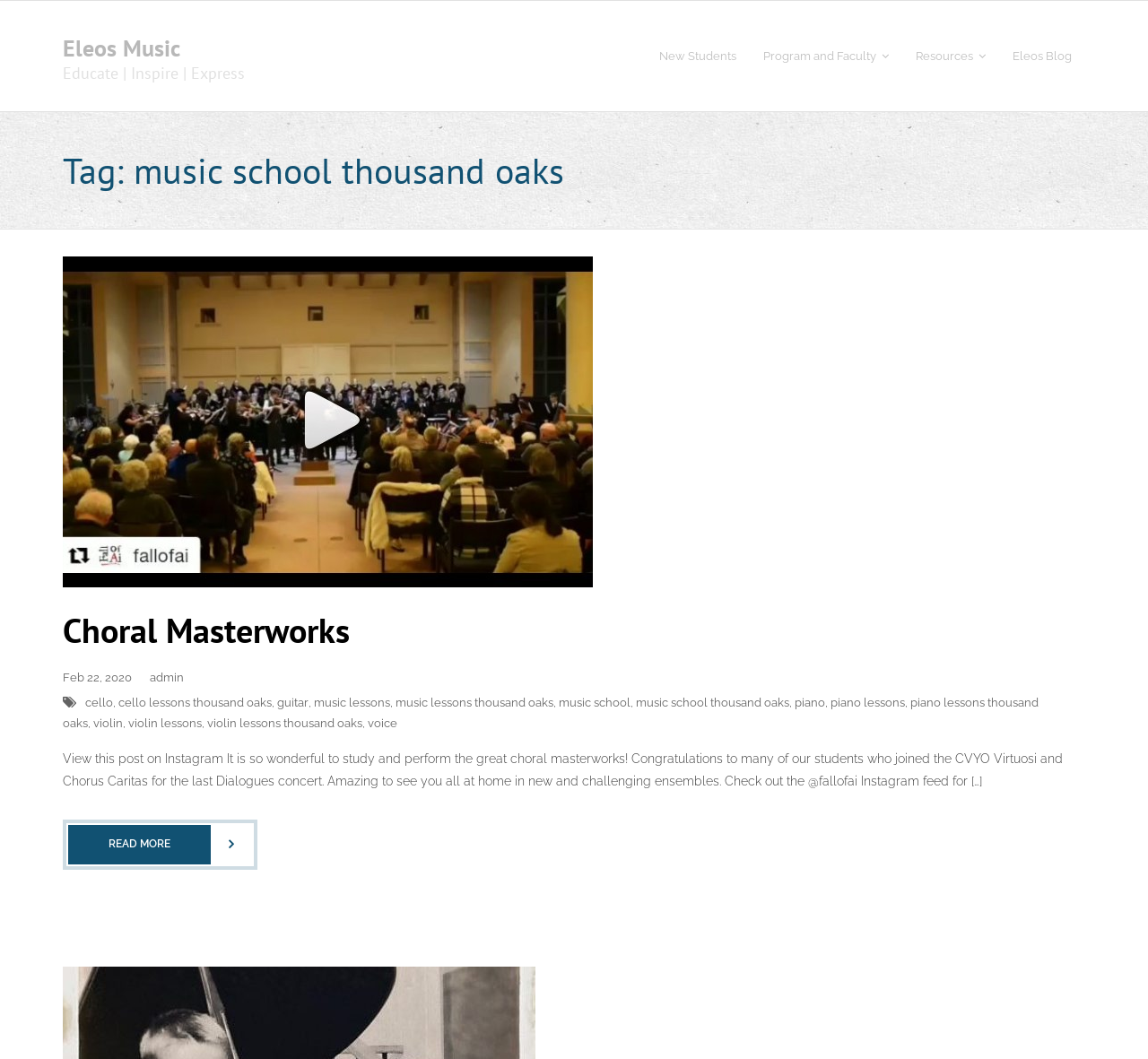Determine the bounding box coordinates of the section to be clicked to follow the instruction: "View the 'Eleos Blog'". The coordinates should be given as four float numbers between 0 and 1, formatted as [left, top, right, bottom].

[0.87, 0.001, 0.945, 0.105]